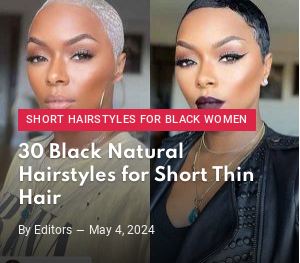What is the hair color of the woman on the left?
Please analyze the image and answer the question with as much detail as possible.

The caption describes the woman on the left as having a 'sleek, platinum blonde buzz cut', indicating that her hair color is platinum blonde.